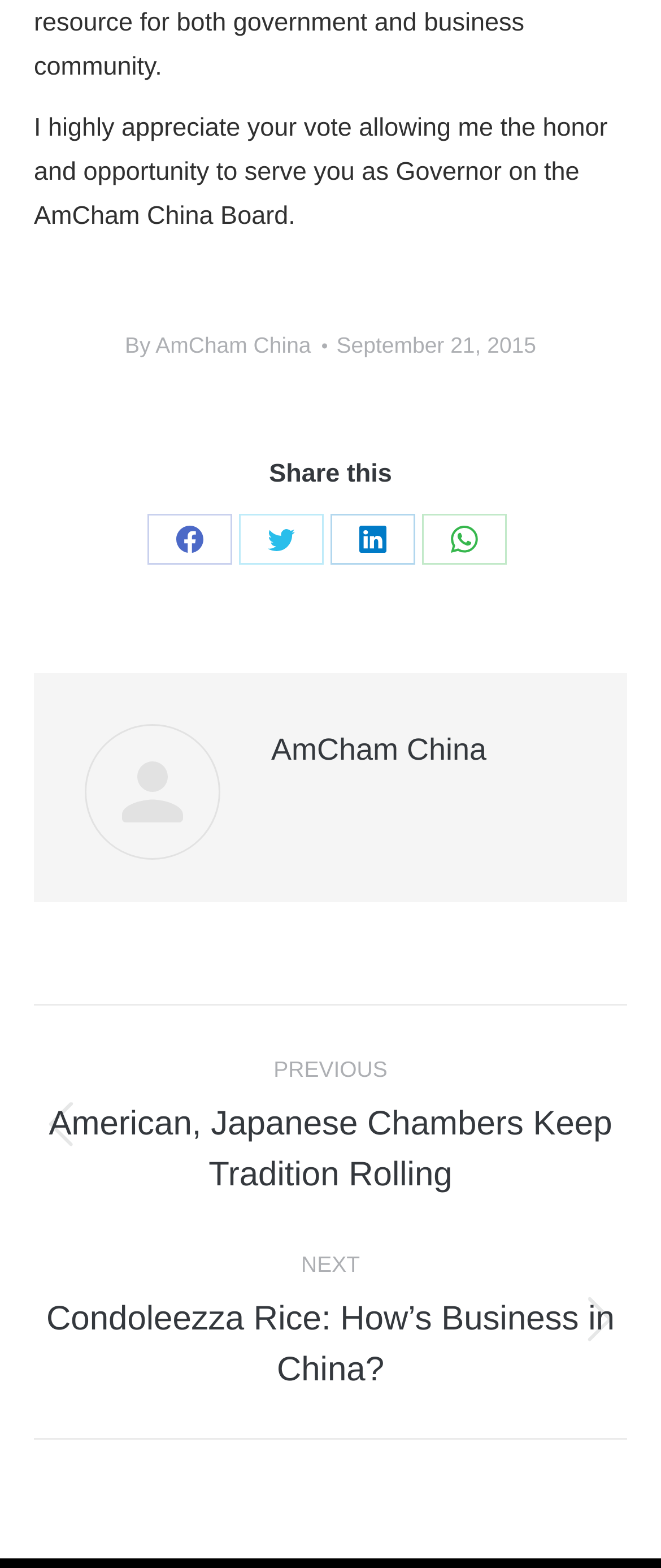Locate the bounding box coordinates of the clickable region necessary to complete the following instruction: "Share on Facebook". Provide the coordinates in the format of four float numbers between 0 and 1, i.e., [left, top, right, bottom].

[0.223, 0.328, 0.351, 0.36]